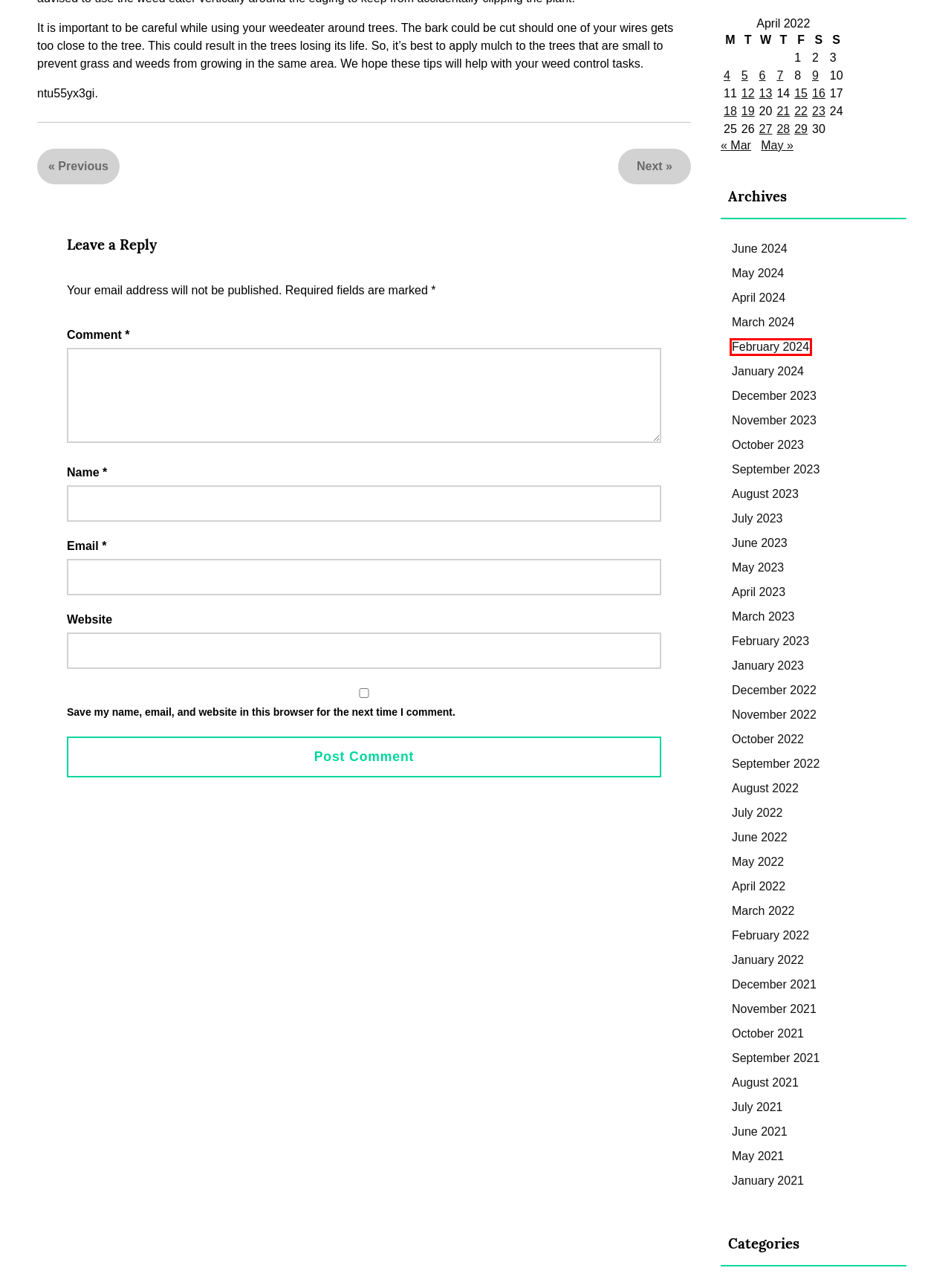You have a screenshot of a webpage with a red bounding box around a UI element. Determine which webpage description best matches the new webpage that results from clicking the element in the bounding box. Here are the candidates:
A. July 2023 - a2 Directory
B. August 2023 - a2 Directory
C. May 2022 - a2 Directory
D. October 2021 - a2 Directory
E. September 2021 - a2 Directory
F. February 2024 - a2 Directory
G. January 2021 - a2 Directory
H. June 2023 - a2 Directory

F